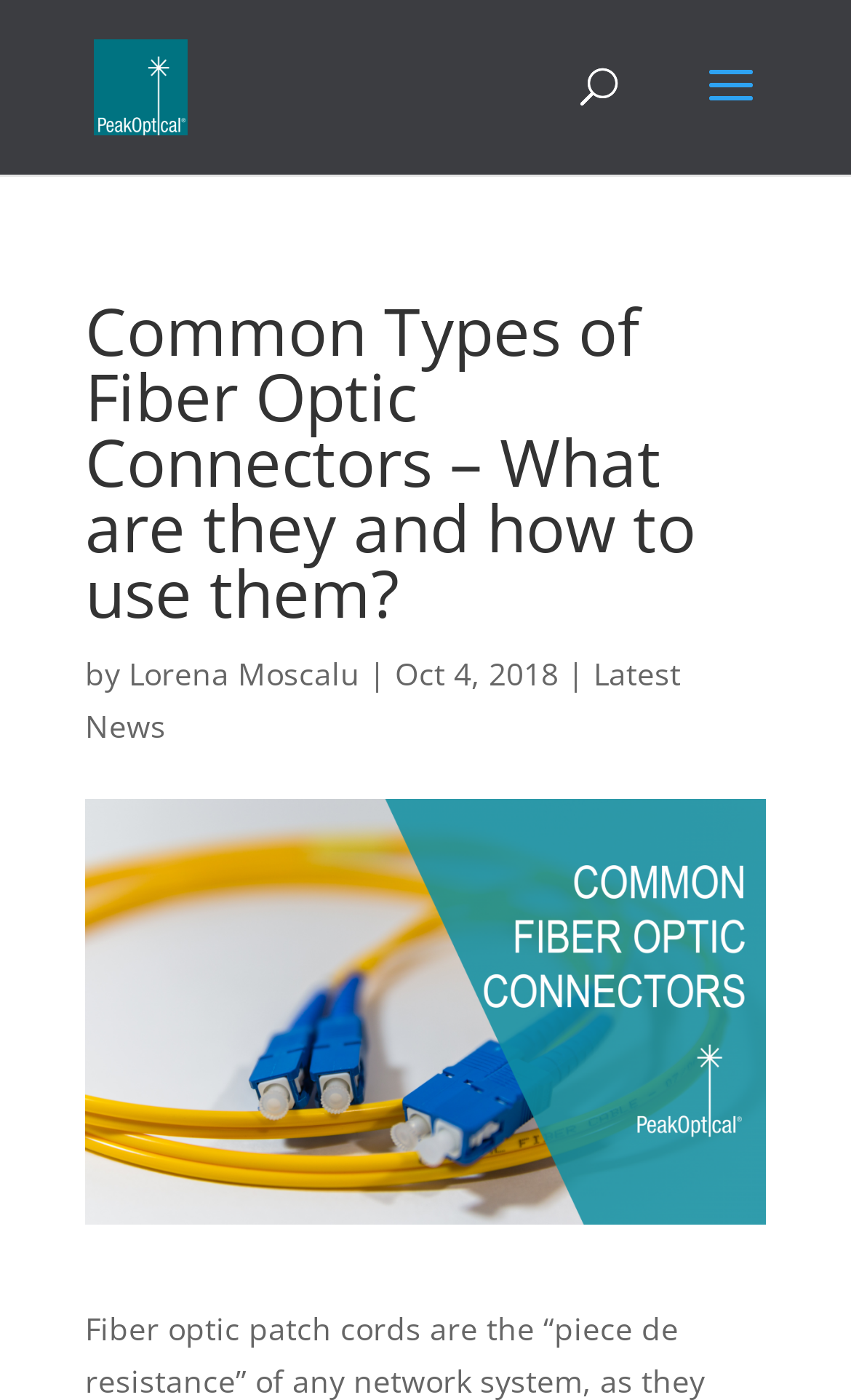What is the type of image shown in the article?
Provide a concise answer using a single word or phrase based on the image.

Common Fiber Optic Connectors